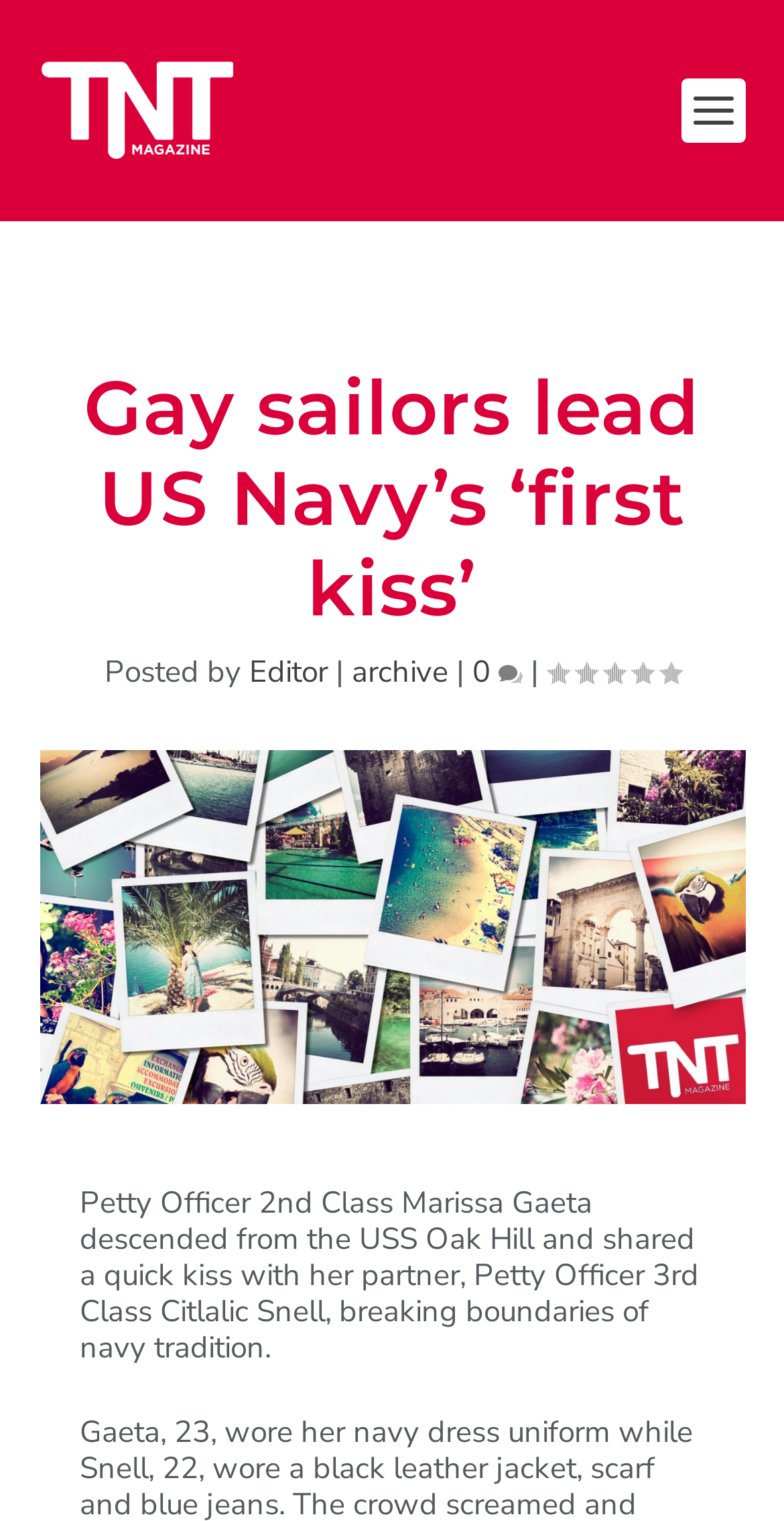What is the name of the ship mentioned in the article?
Answer the question with a single word or phrase derived from the image.

USS Oak Hill